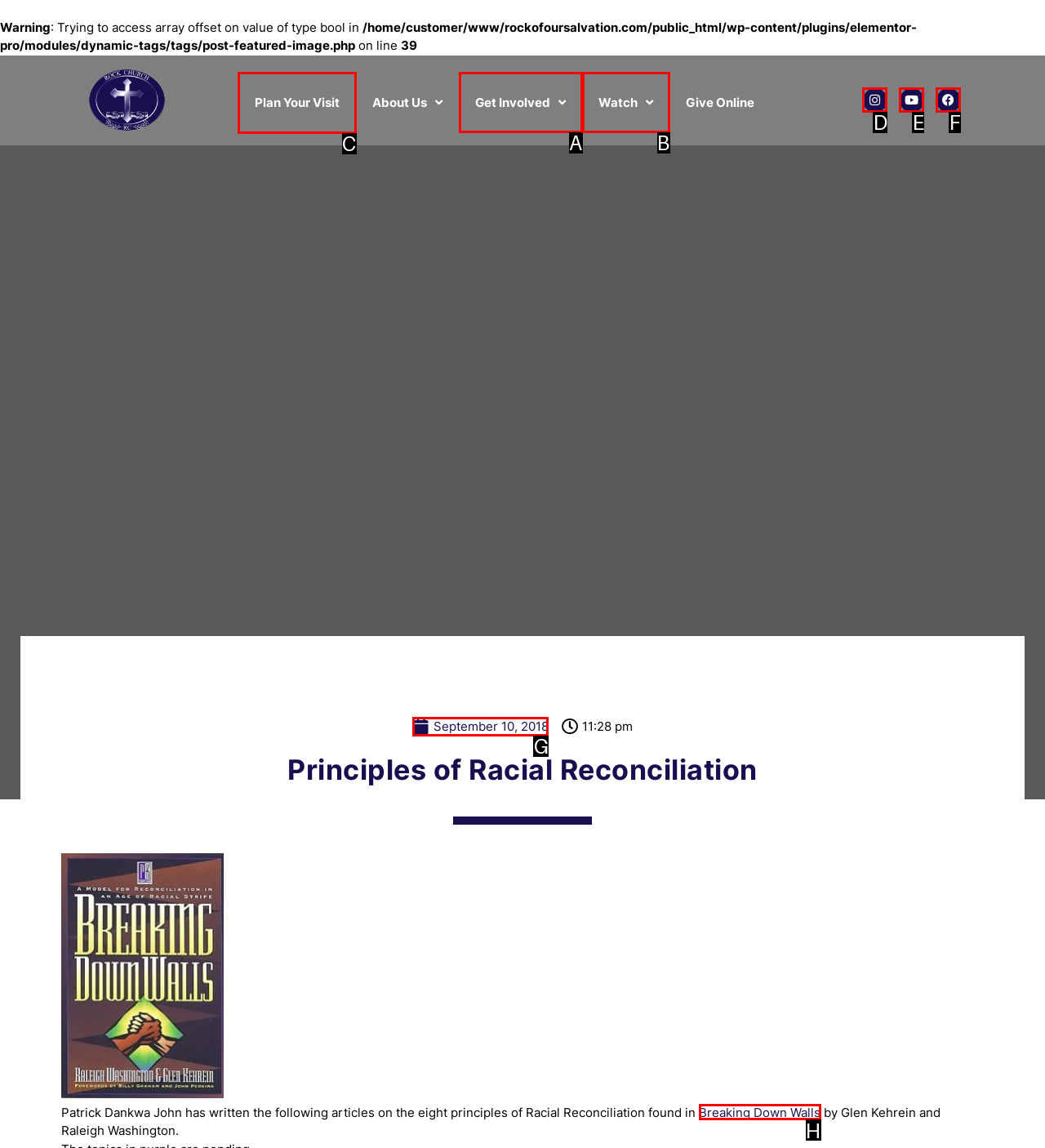Specify the letter of the UI element that should be clicked to achieve the following: Click on Plan Your Visit
Provide the corresponding letter from the choices given.

C